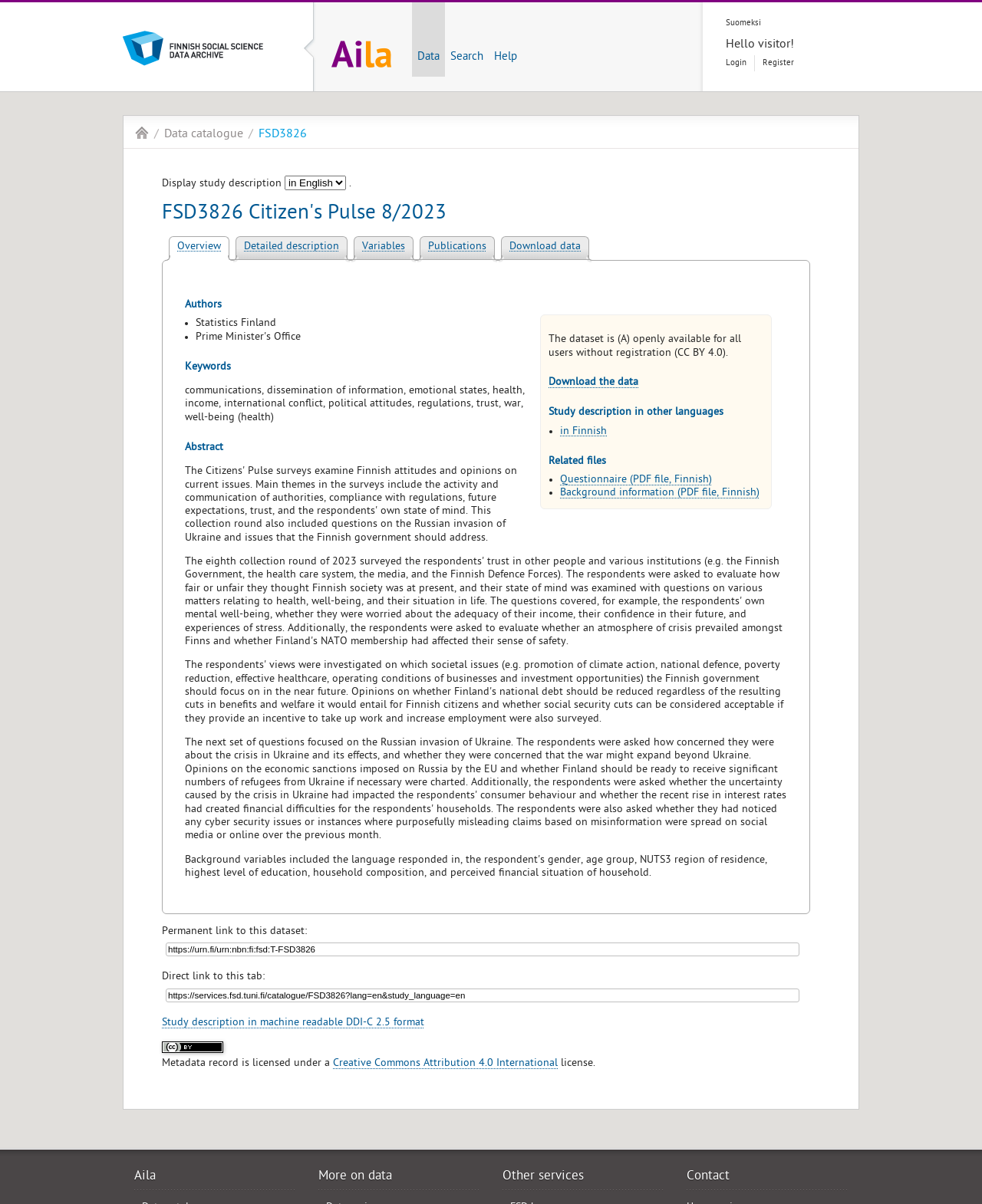Identify and provide the text of the main header on the webpage.

Finnish Social Science Data Archive